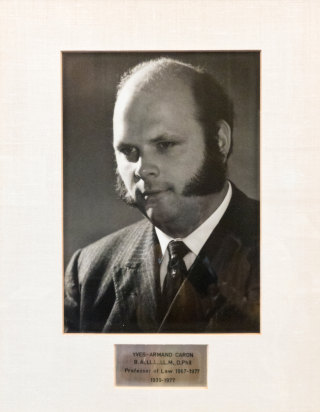Can you give a detailed response to the following question using the information from the image? What is the significance of the plaque?

The plaque at the bottom of the photograph is a tribute to Yves-Armand Caron's contributions to the field of law, particularly in secured transactions, and commemorates his legacy as a notable figure in Quebec civil law.